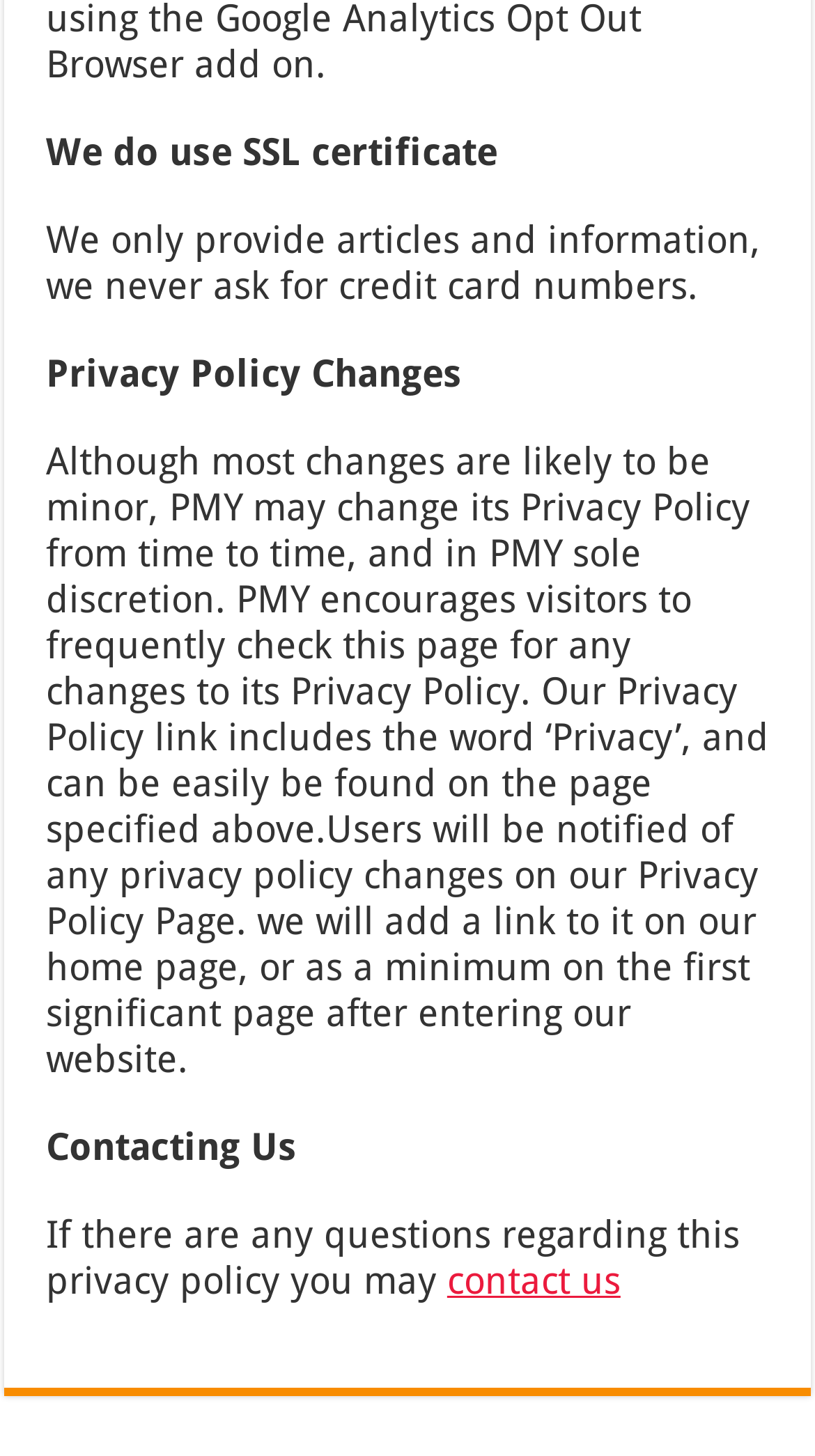What type of information is never asked for?
Refer to the image and provide a detailed answer to the question.

According to the text 'We only provide articles and information, we never ask for credit card numbers.', the website never asks for credit card numbers, implying that it does not require sensitive financial information.